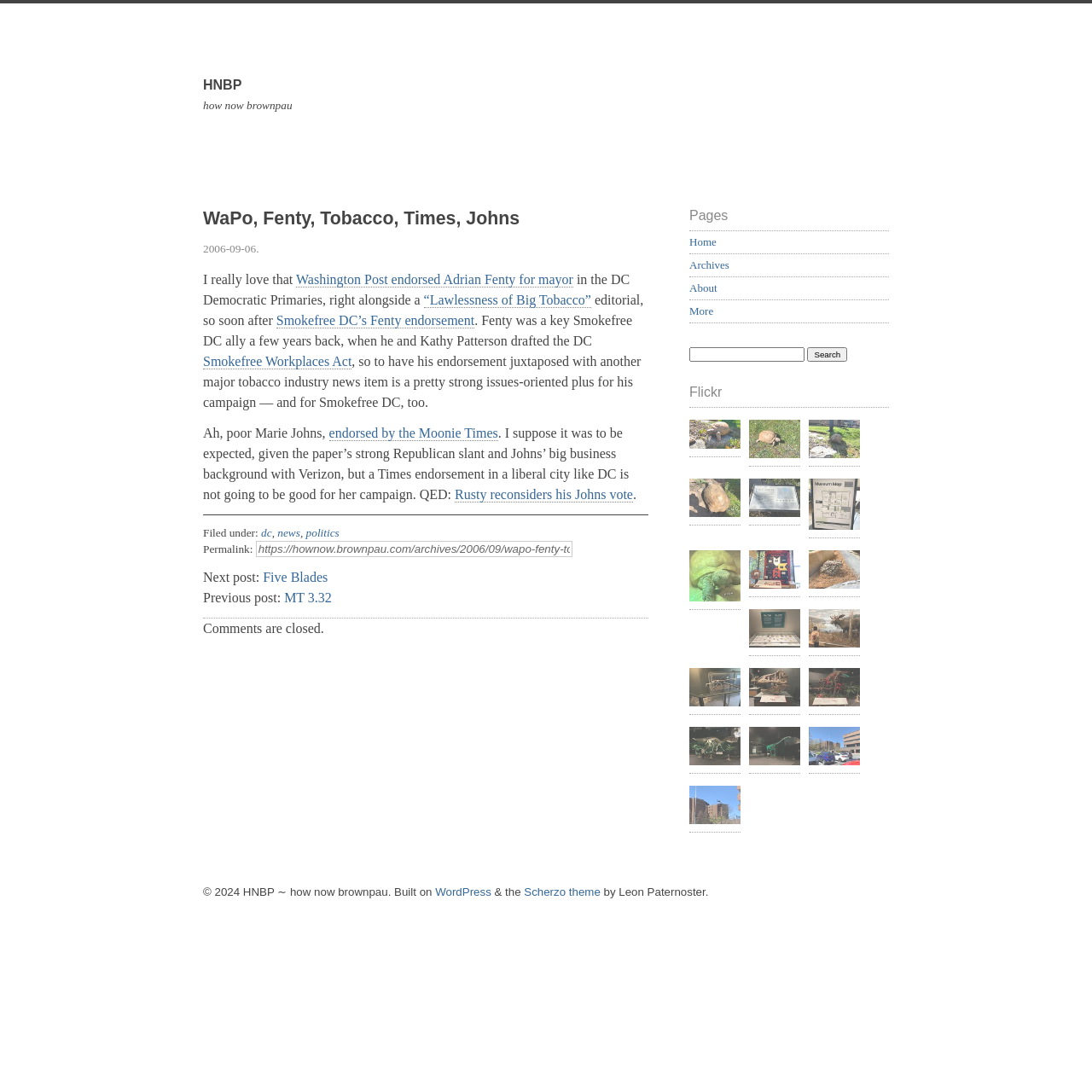Using the details from the image, please elaborate on the following question: What is the date of the article?

The date of the article can be found in the time element with the text '2006-09-06' which is a child of the HeaderAsNonLandmark element.